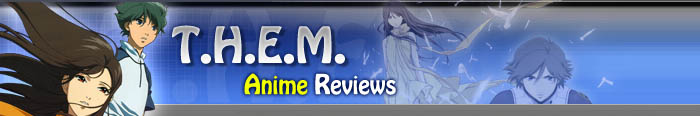What is the expression of the character on the left?
Based on the image, provide your answer in one word or phrase.

Intense